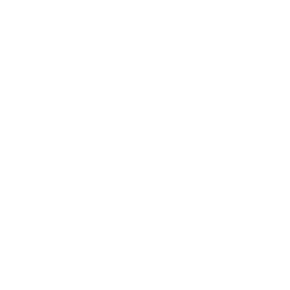Illustrate the image with a detailed caption.

This image features a Neodymium Cylinder Magnet, showcasing its cylindrical shape and distinct features that make it a popular choice for various applications. Commonly used in robotics, electronics, and magnetic assemblies, this cylinder magnet is known for its strong magnetic pull due to the high Neodymium content. The visual highlights the magnet's smooth surface and defined edges, emphasizing its sturdy construction. Alongside this image, there's a relevant link indicating the product's name — "Neodymium Cylinder Magnet" — facilitating easy exploration for those interested in purchasing or learning more about its capabilities.